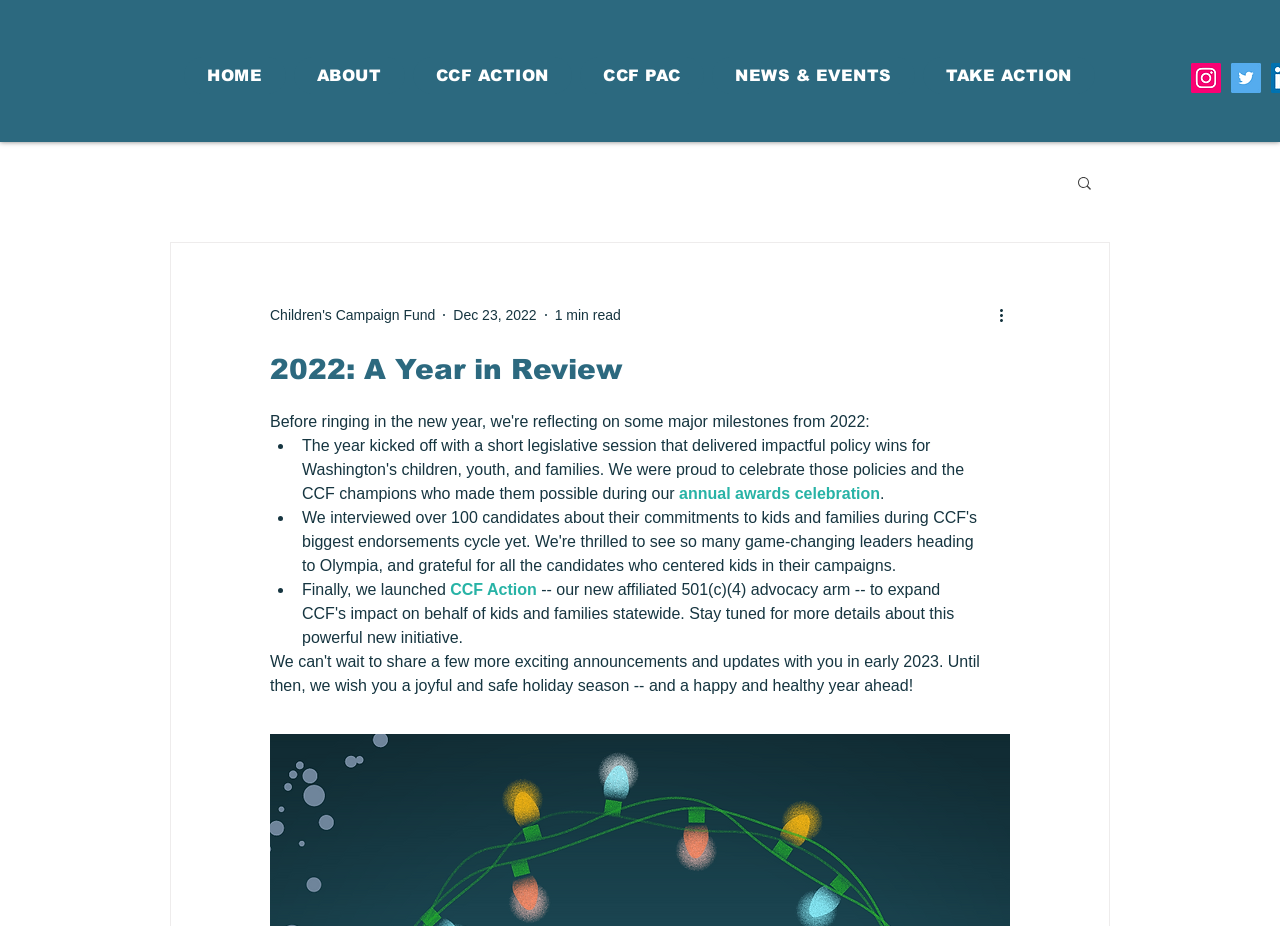Determine the bounding box coordinates of the region I should click to achieve the following instruction: "Go to home page". Ensure the bounding box coordinates are four float numbers between 0 and 1, i.e., [left, top, right, bottom].

[0.144, 0.062, 0.223, 0.102]